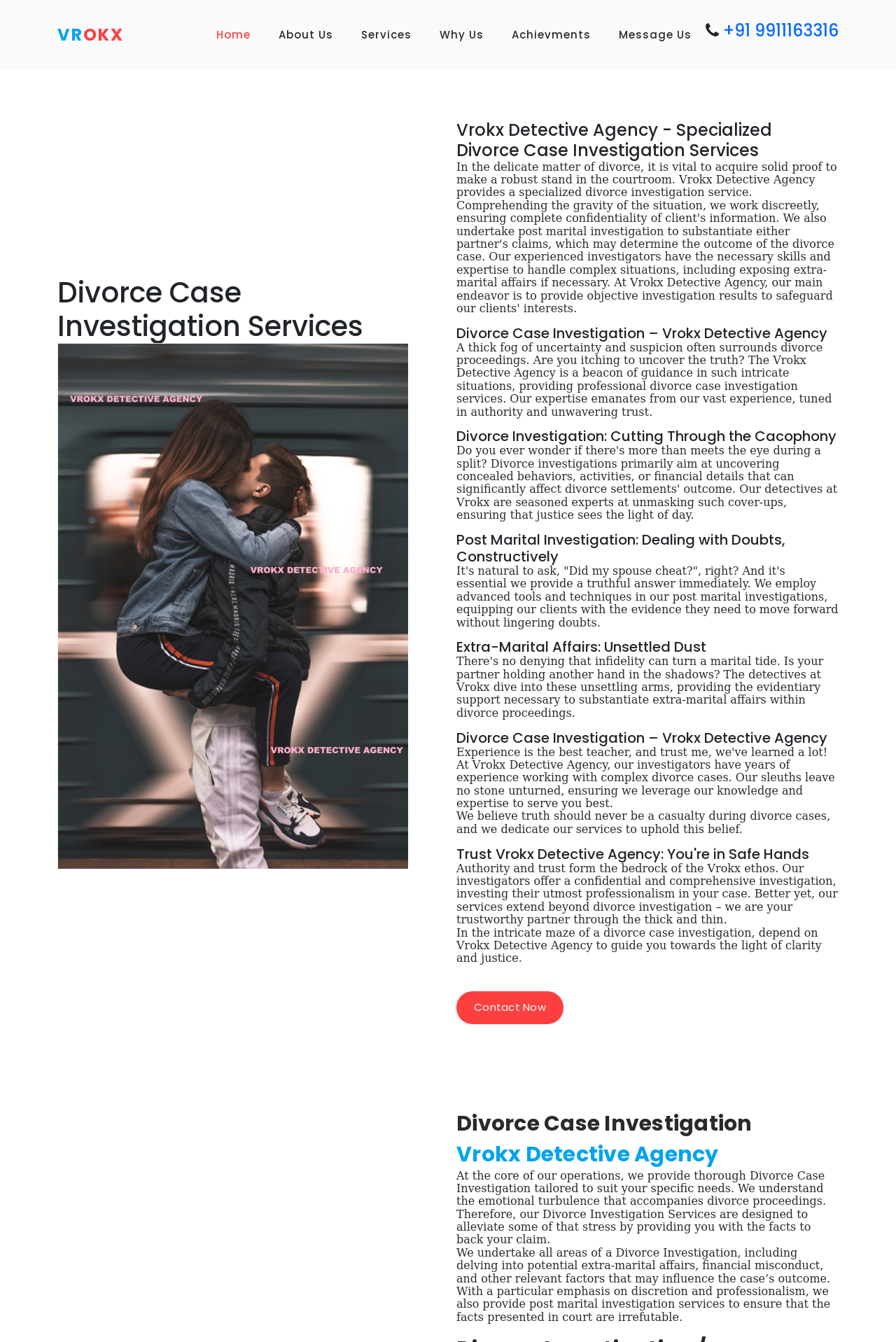What is the main service provided by Vrokx Detective Agency?
Examine the webpage screenshot and provide an in-depth answer to the question.

I inferred this by looking at the multiple heading elements and static text elements that mention 'Divorce Case Investigation' and 'post marital investigation' services, which suggests that the agency specializes in these areas.